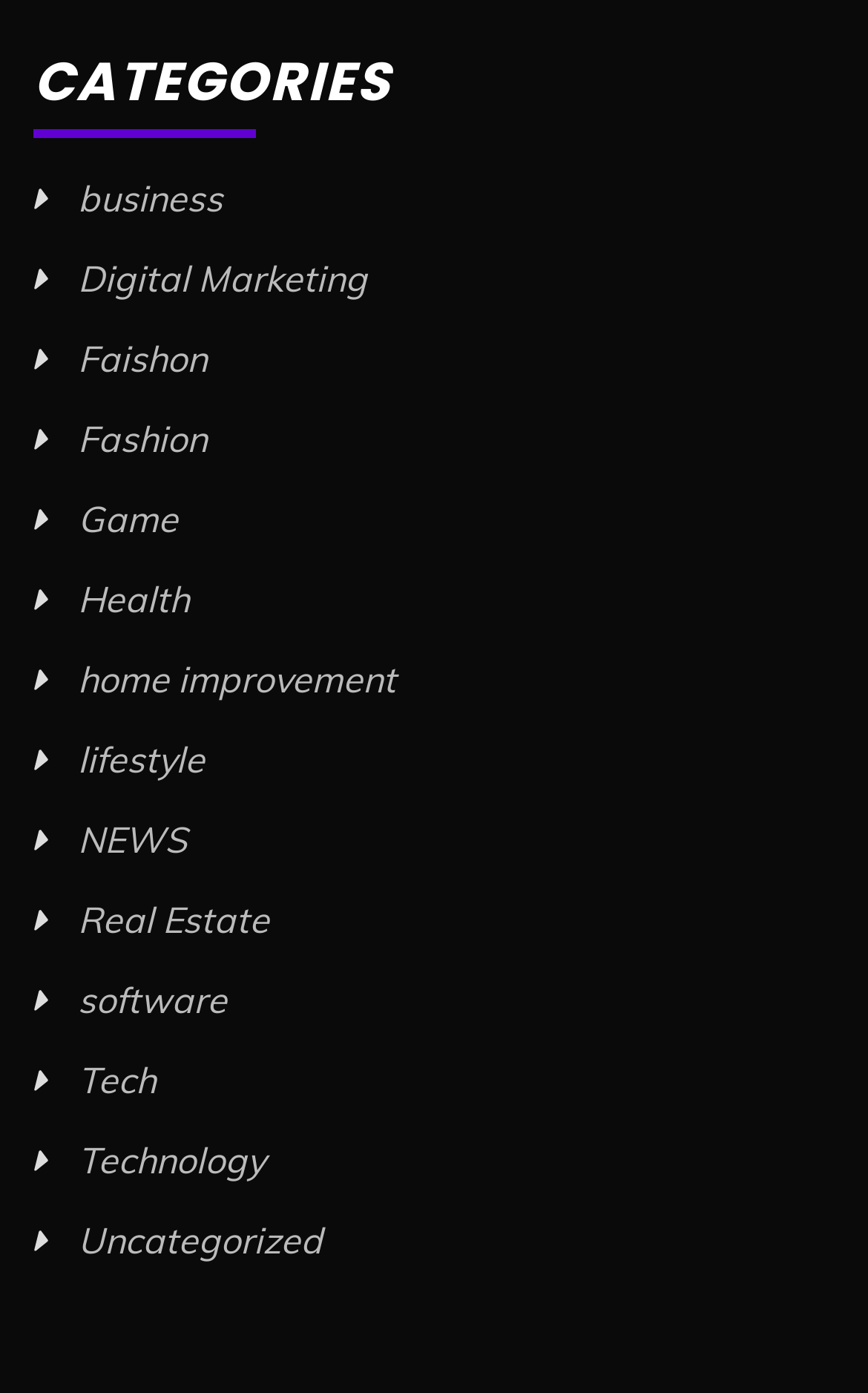Using the element description Real Estate, predict the bounding box coordinates for the UI element. Provide the coordinates in (top-left x, top-left y, bottom-right x, bottom-right y) format with values ranging from 0 to 1.

[0.09, 0.644, 0.31, 0.676]